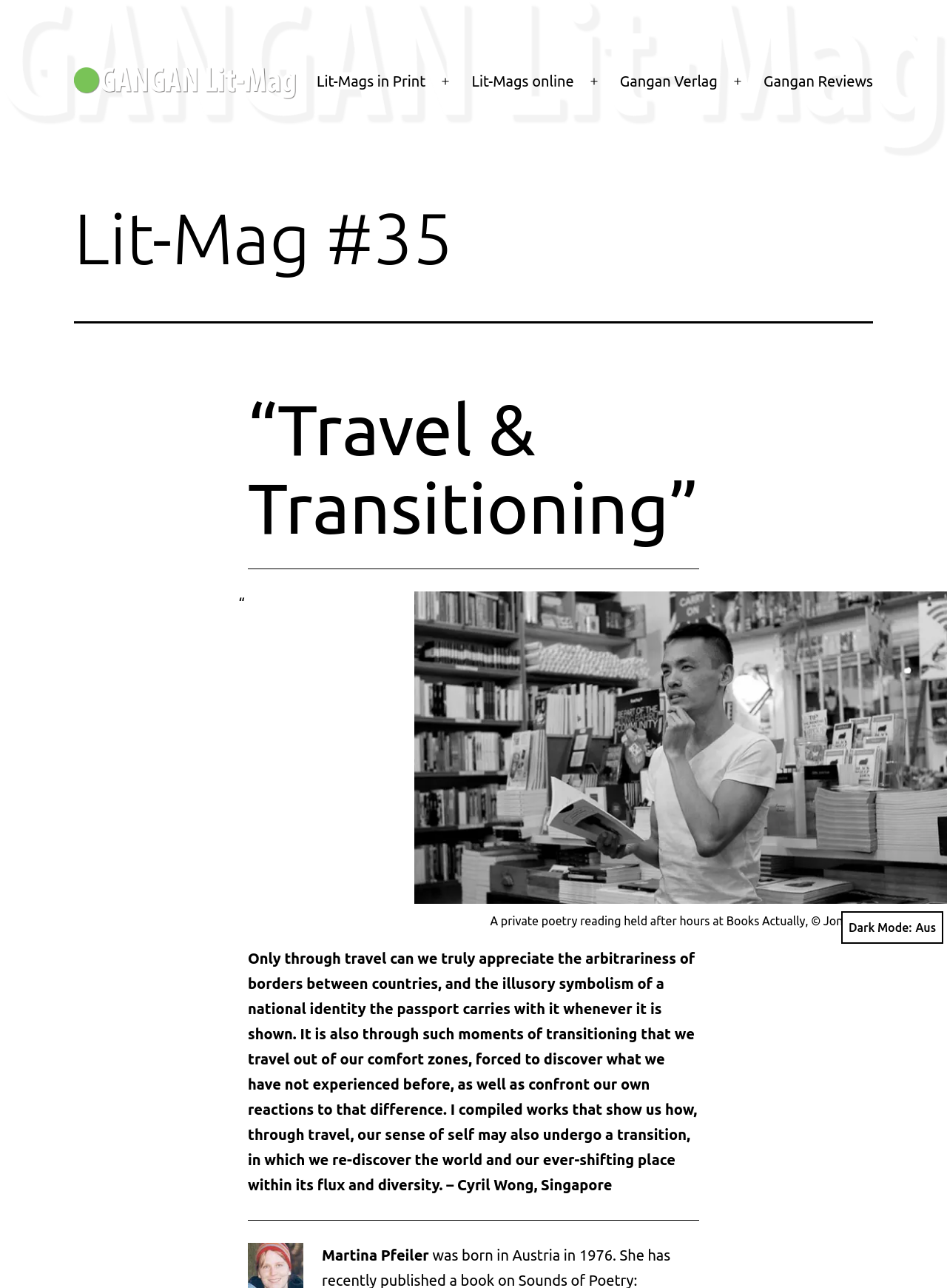Use the information in the screenshot to answer the question comprehensively: What is the location of the author?

The location of the author can be found in the static text element with the text ', Singapore' at the bottom of the webpage, which is adjacent to the author's name. This suggests that the author, Cyril Wong, is from Singapore.